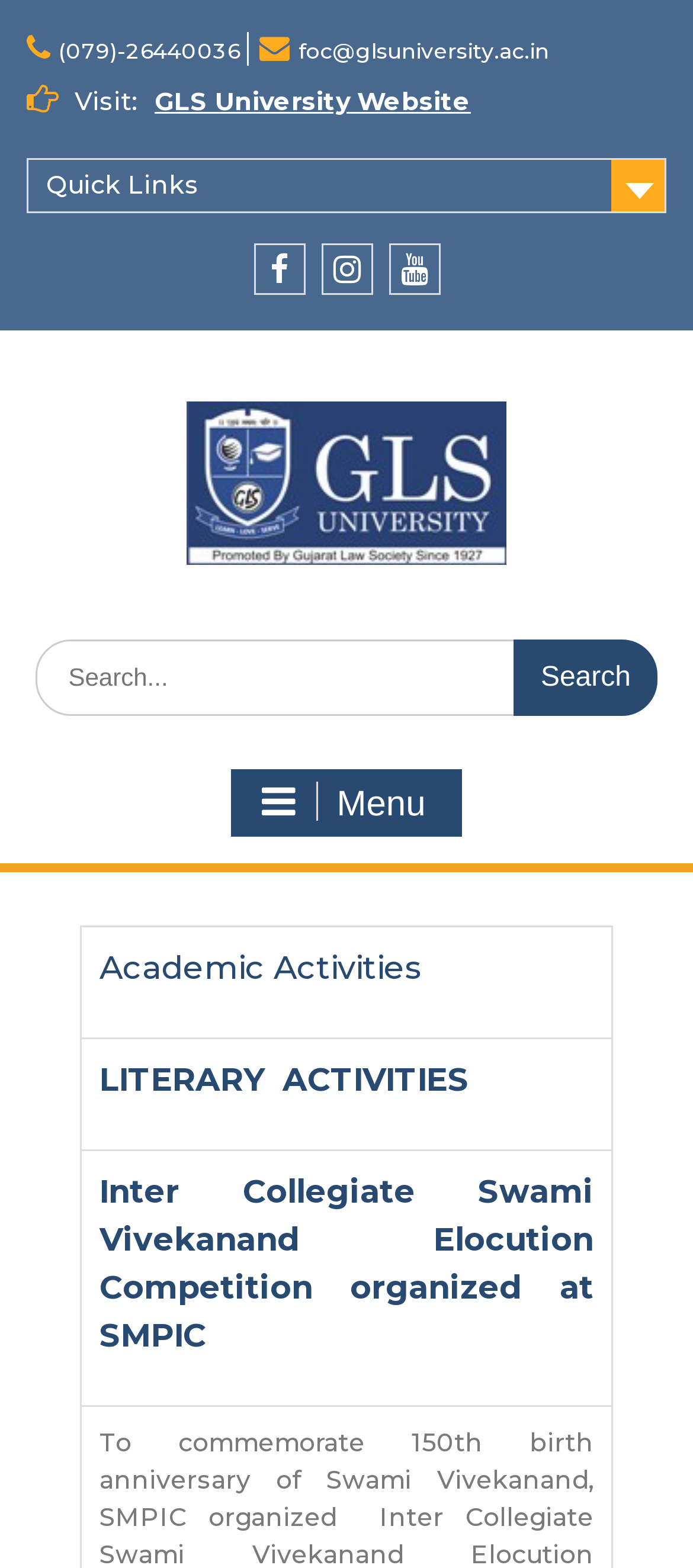What is the name of the university?
Please ensure your answer to the question is detailed and covers all necessary aspects.

I found the name of the university by looking at the root element which has the text 'Faculty of Commerce (SMPIC)| GLS University'.